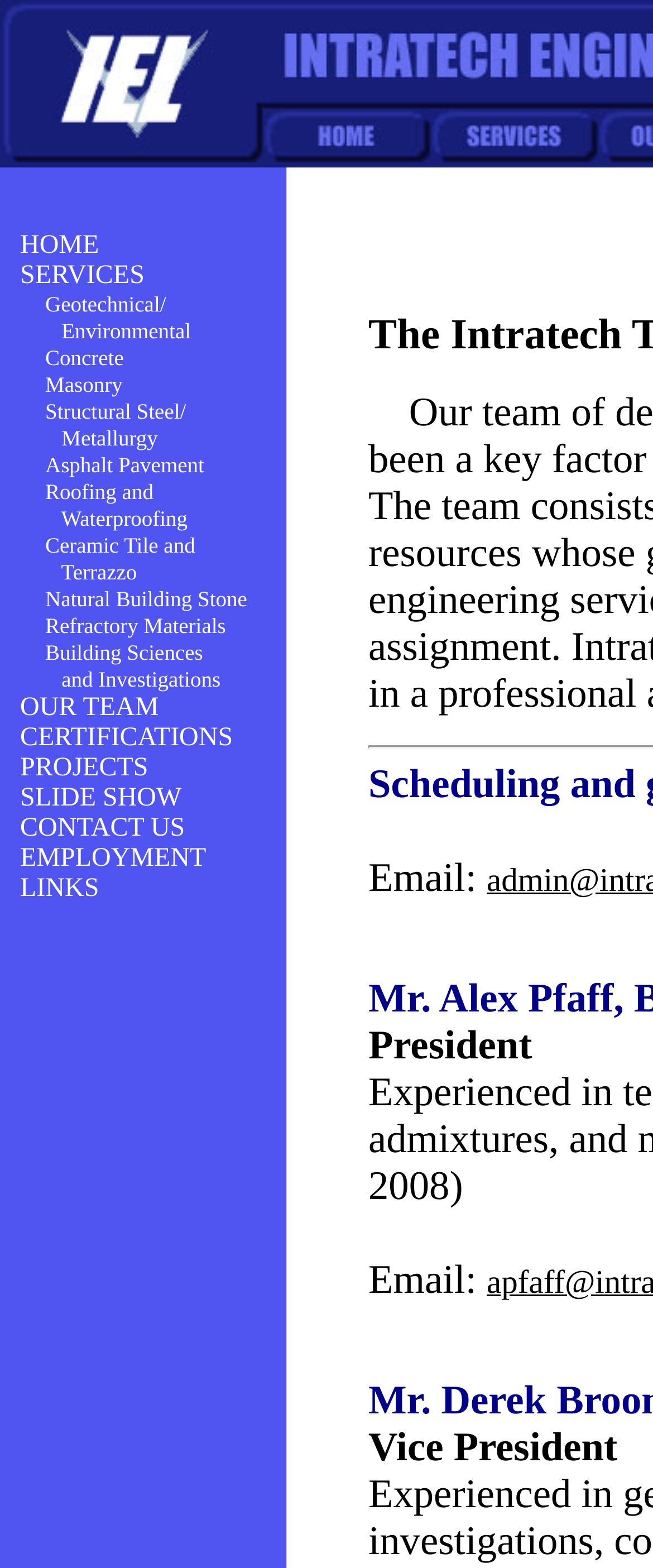Answer the question with a brief word or phrase:
How many images are at the top of the webpage?

3